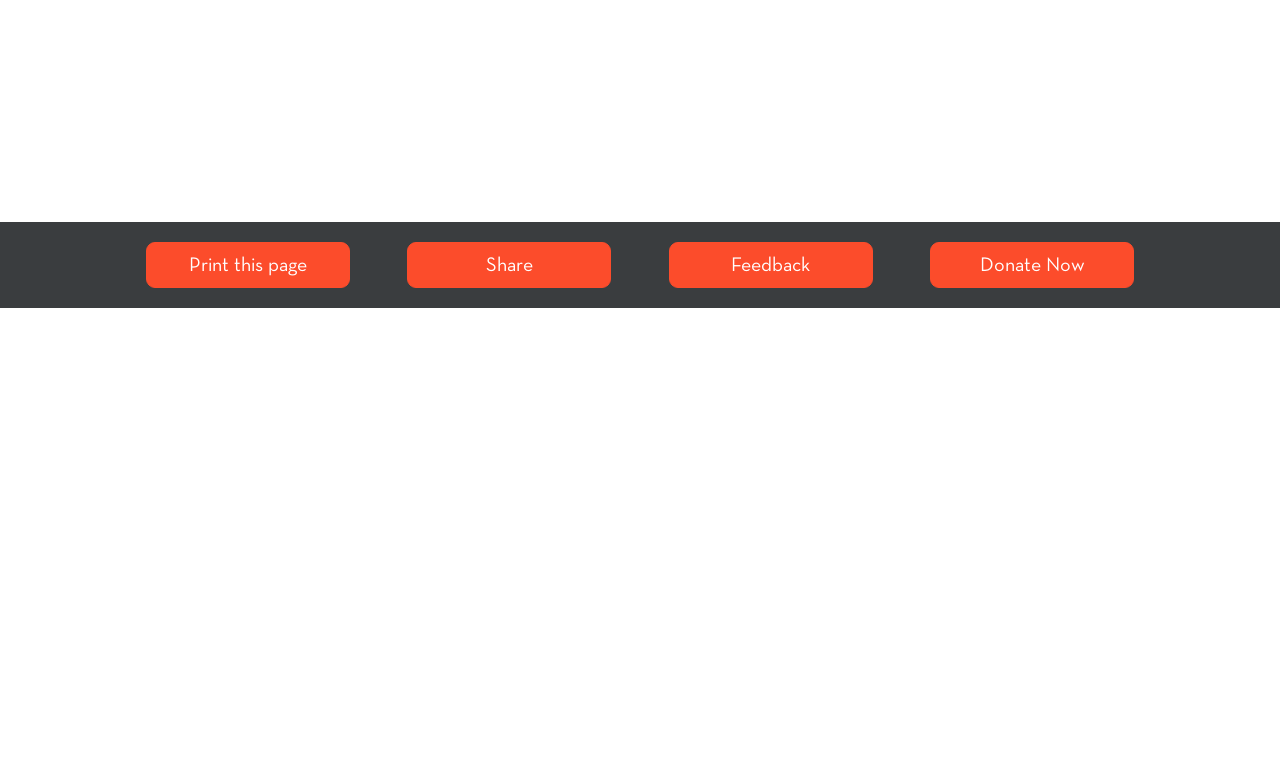Predict the bounding box of the UI element that fits this description: "Donate Now".

[0.727, 0.319, 0.886, 0.38]